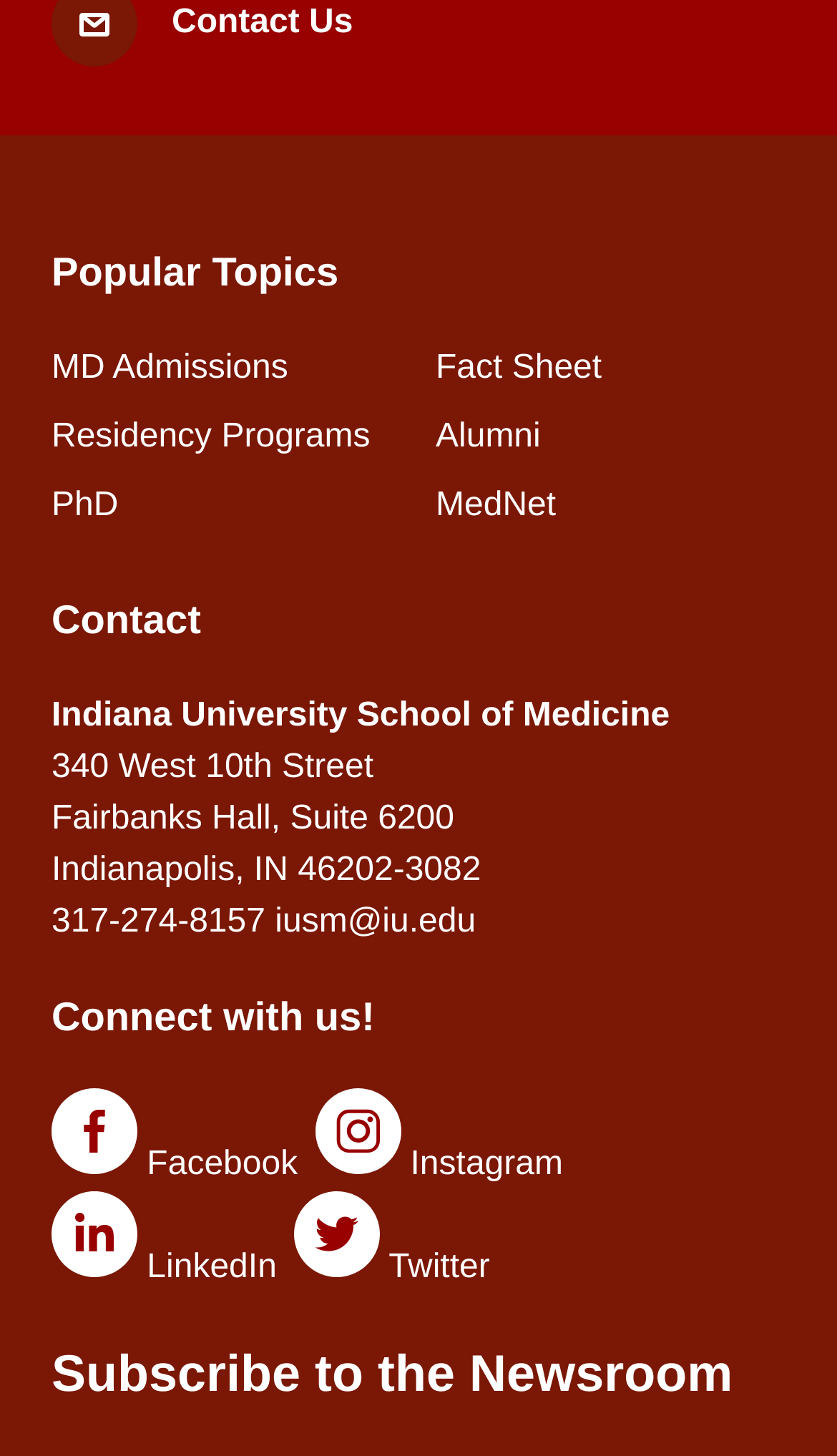Locate the bounding box coordinates of the area you need to click to fulfill this instruction: 'Subscribe to the Newsroom'. The coordinates must be in the form of four float numbers ranging from 0 to 1: [left, top, right, bottom].

[0.062, 0.918, 0.938, 0.971]